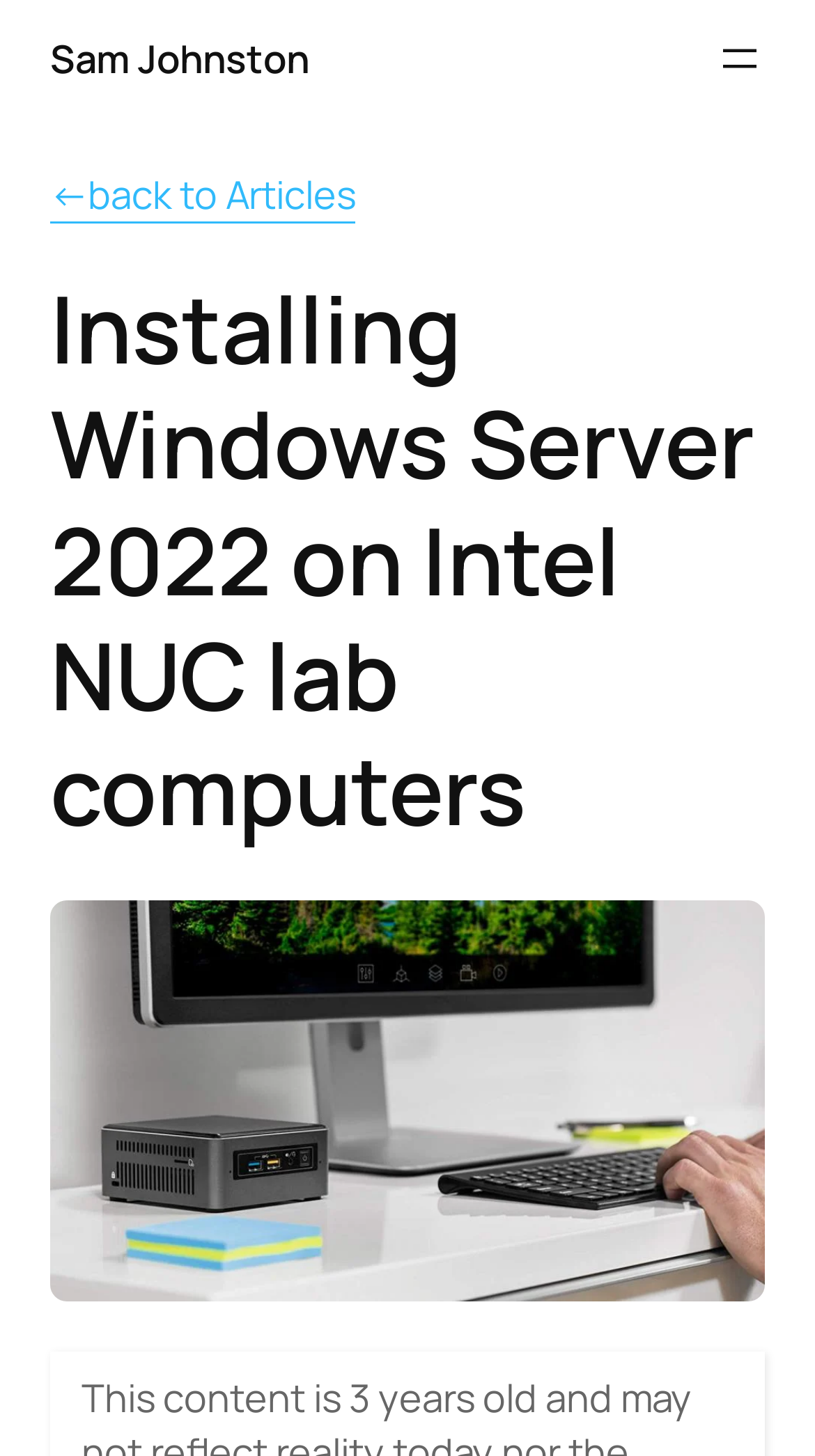Could you identify the text that serves as the heading for this webpage?

Installing Windows Server 2022 on Intel NUC lab computers